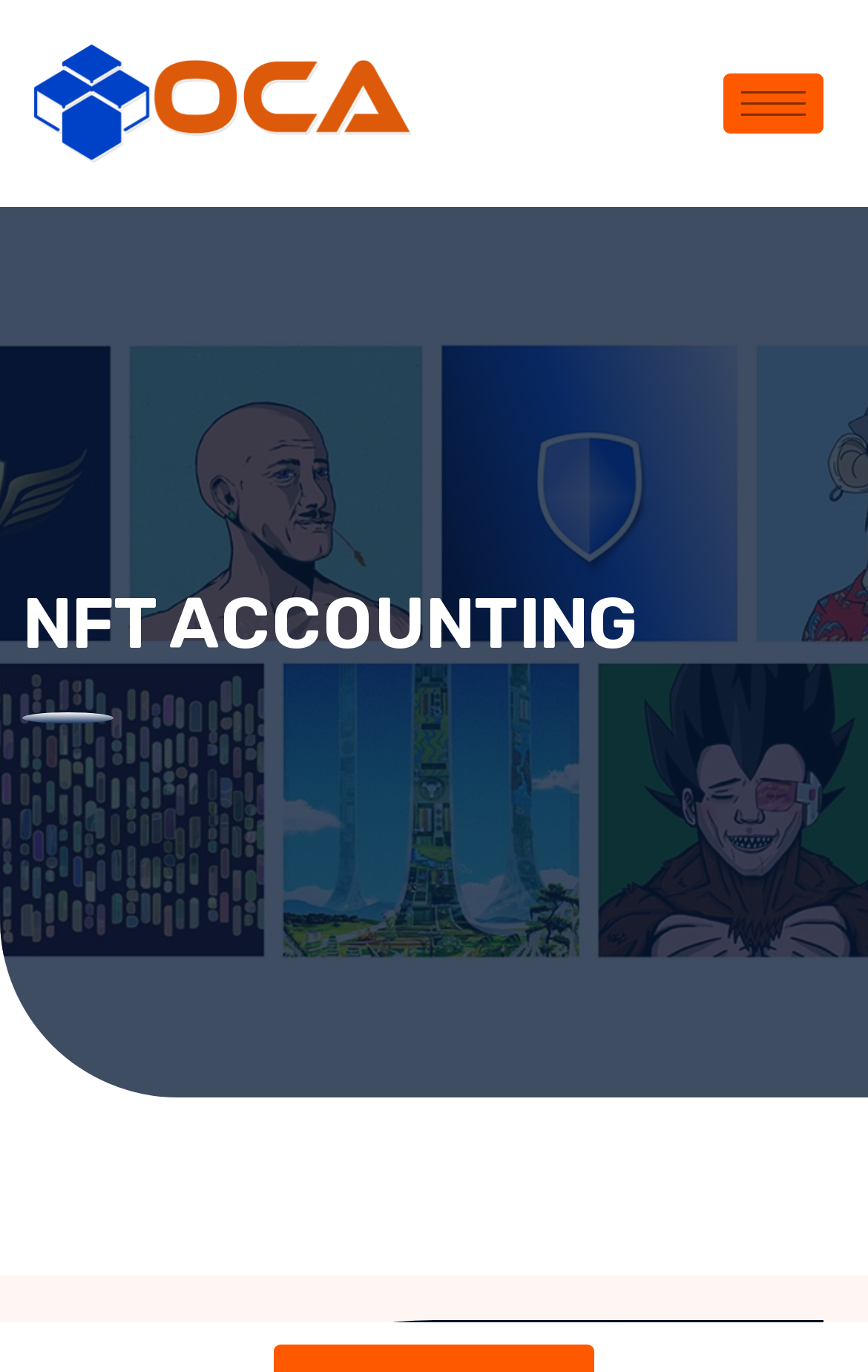Find the bounding box coordinates for the UI element that matches this description: "parent_node: SERVICES aria-label="hamburger-icon"".

[0.833, 0.053, 0.949, 0.097]